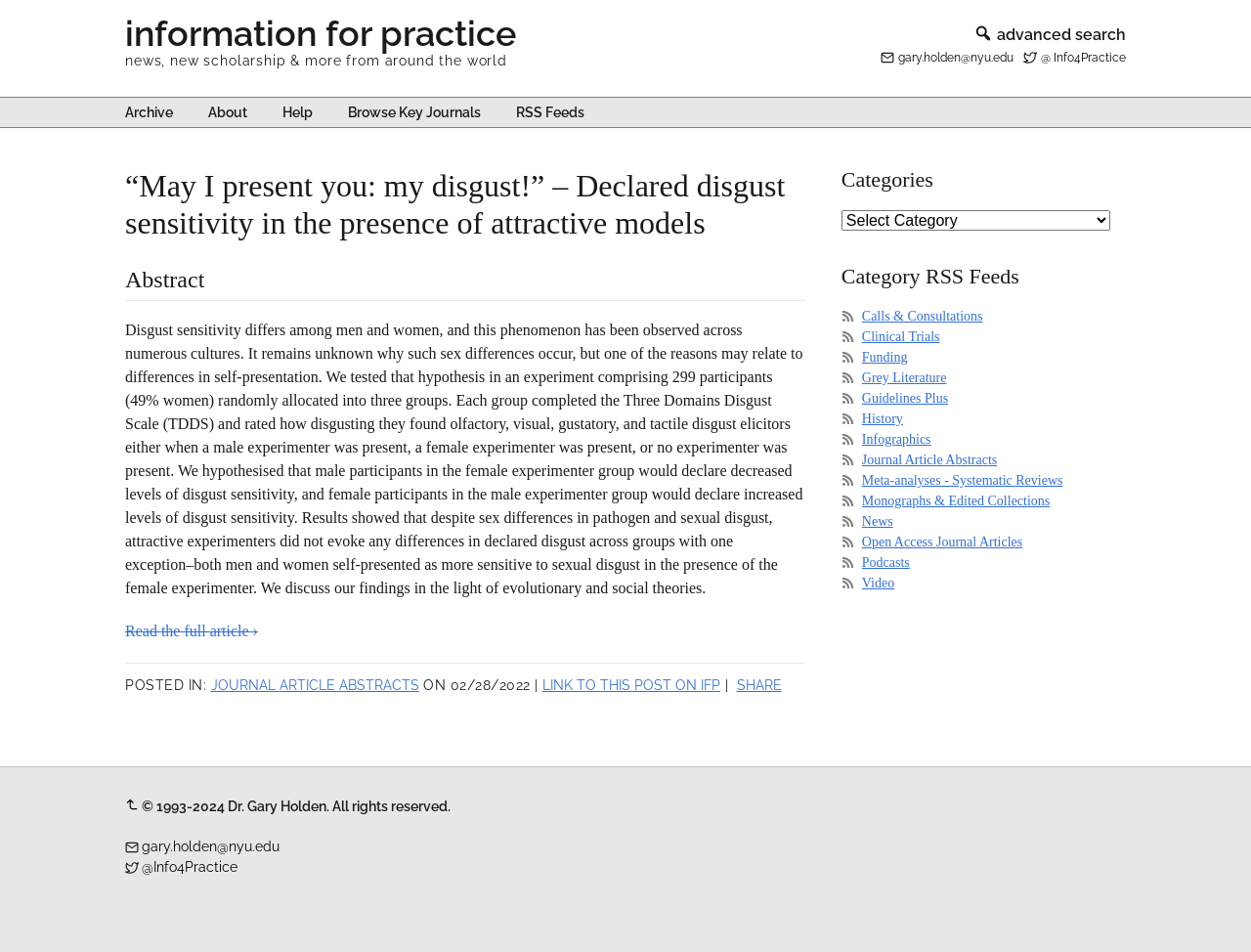What is the purpose of the 'Skip to primary navigation' link?
Could you answer the question in a detailed manner, providing as much information as possible?

The 'Skip to primary navigation' link is likely provided for accessibility purposes, allowing users to bypass the main content and directly access the navigation menu.